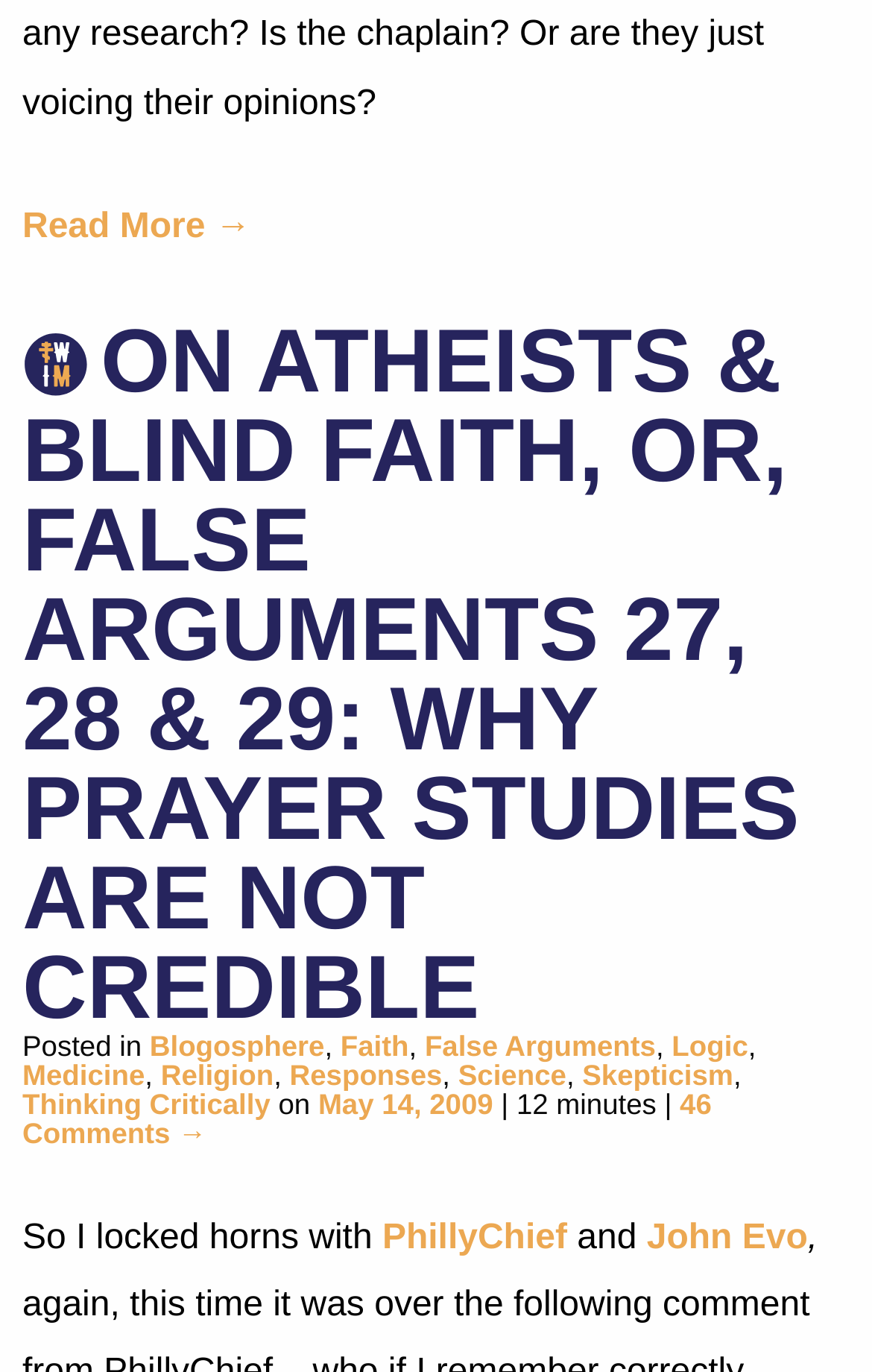When was this blog post published?
Please craft a detailed and exhaustive response to the question.

I found the publication date by examining the link with the text 'May 14, 2009' which is located below the blog post title.